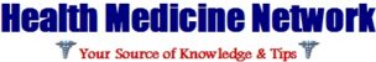What is the purpose of the Health Medicine Network?
Using the visual information from the image, give a one-word or short-phrase answer.

Provide health-related knowledge and tips